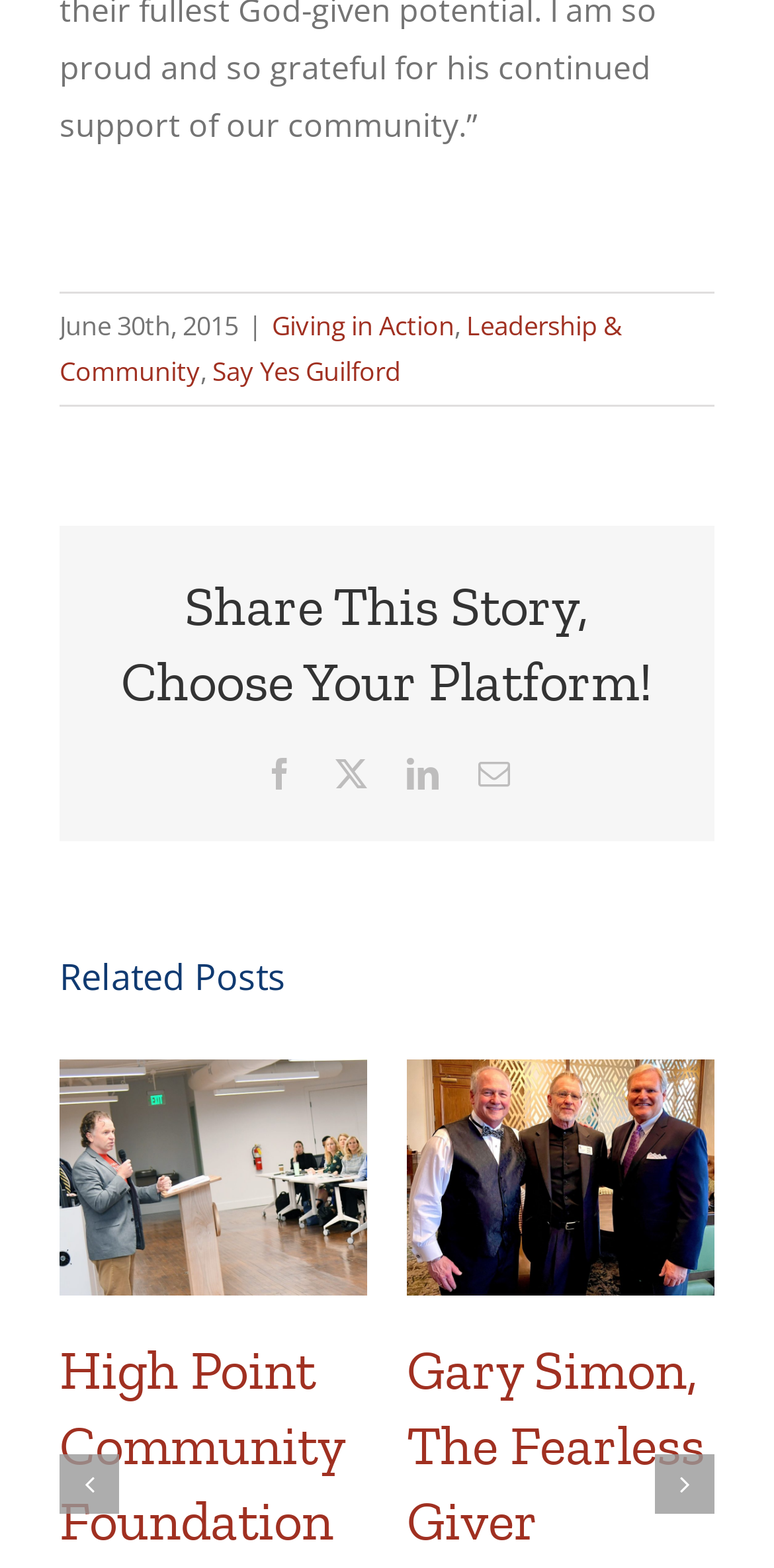Observe the image and answer the following question in detail: What is the date mentioned at the top?

The date is mentioned at the top of the webpage, specifically in the static text element with the text 'June 30th, 2015'.